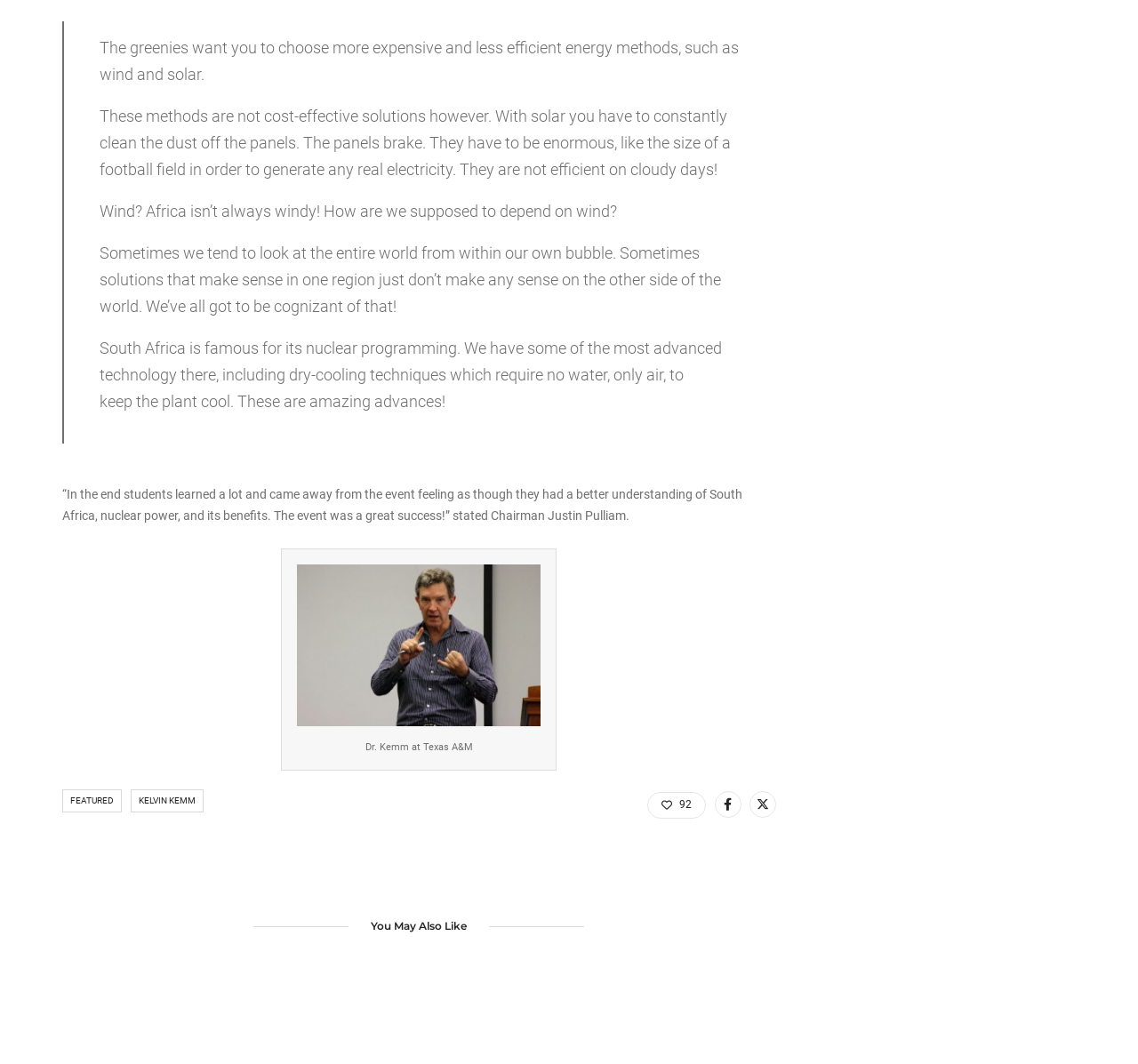From the image, can you give a detailed response to the question below:
How many links are there in the webpage?

The webpage contains five links: 'Dr. Kemm at Texas A&M', 'FEATURED', 'KELVIN KEMM', ' 92', and ''.